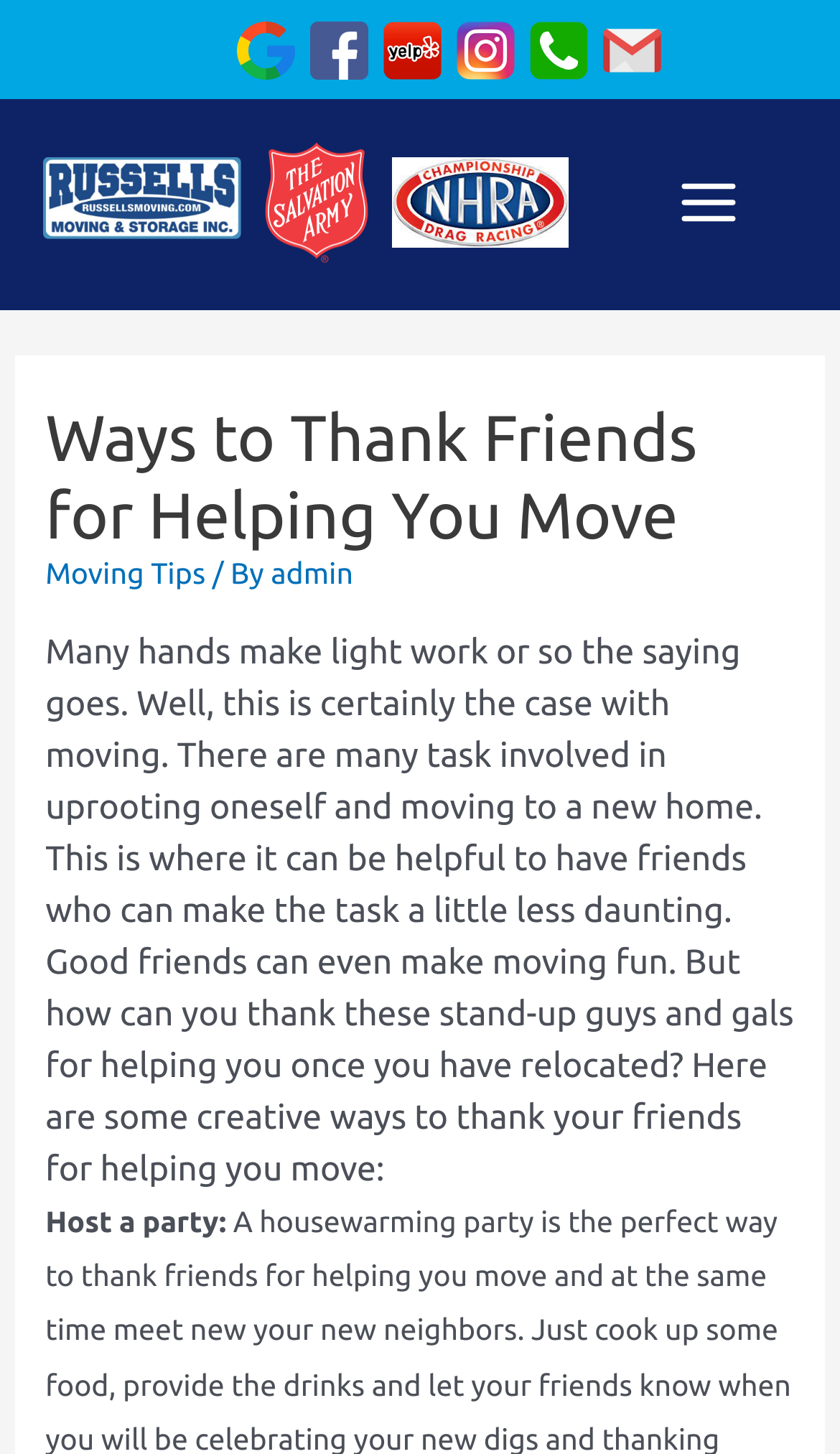Provide your answer in one word or a succinct phrase for the question: 
How many images are on the webpage?

10